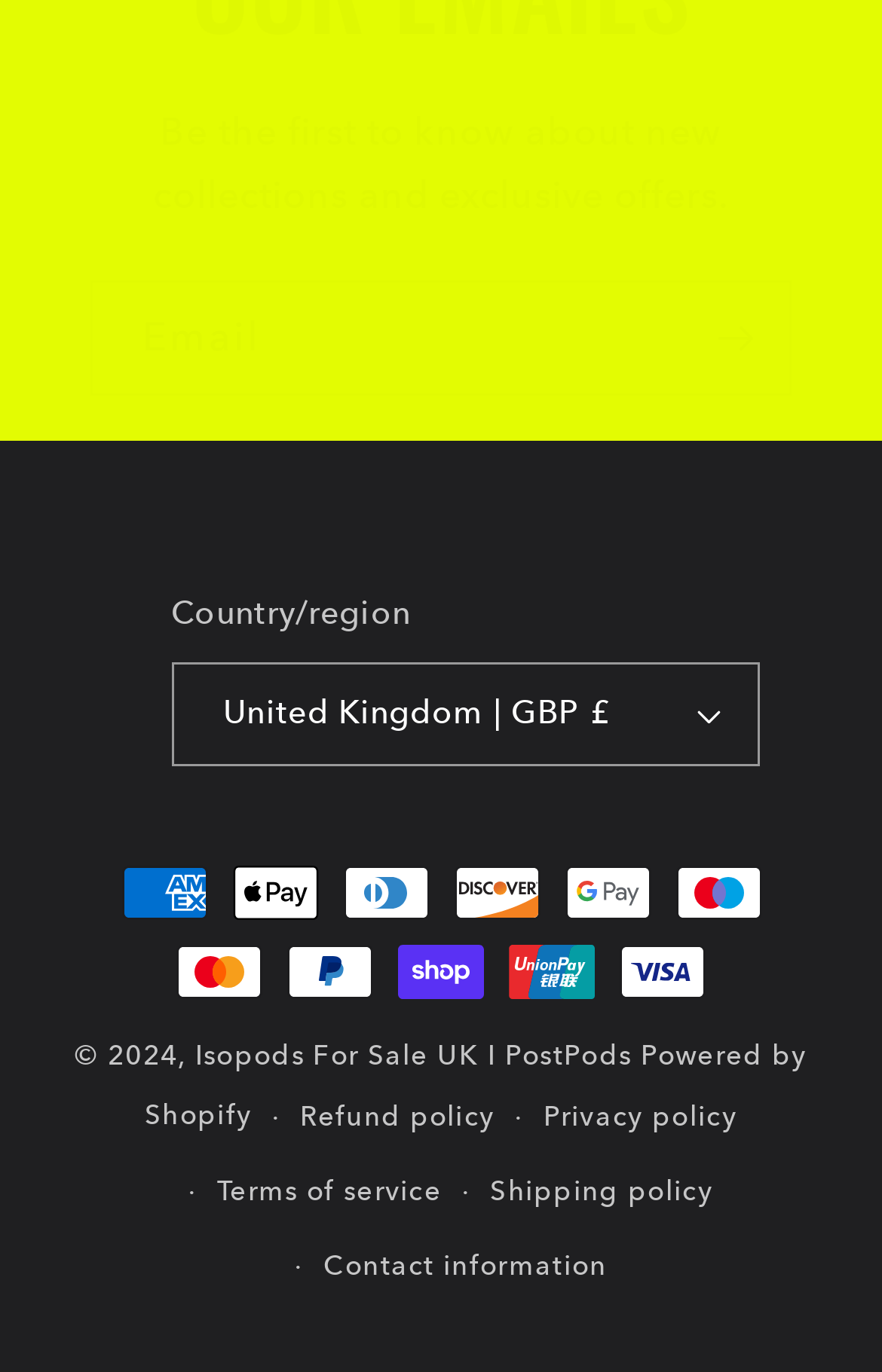Respond to the following query with just one word or a short phrase: 
What is the country/region selected by default?

United Kingdom